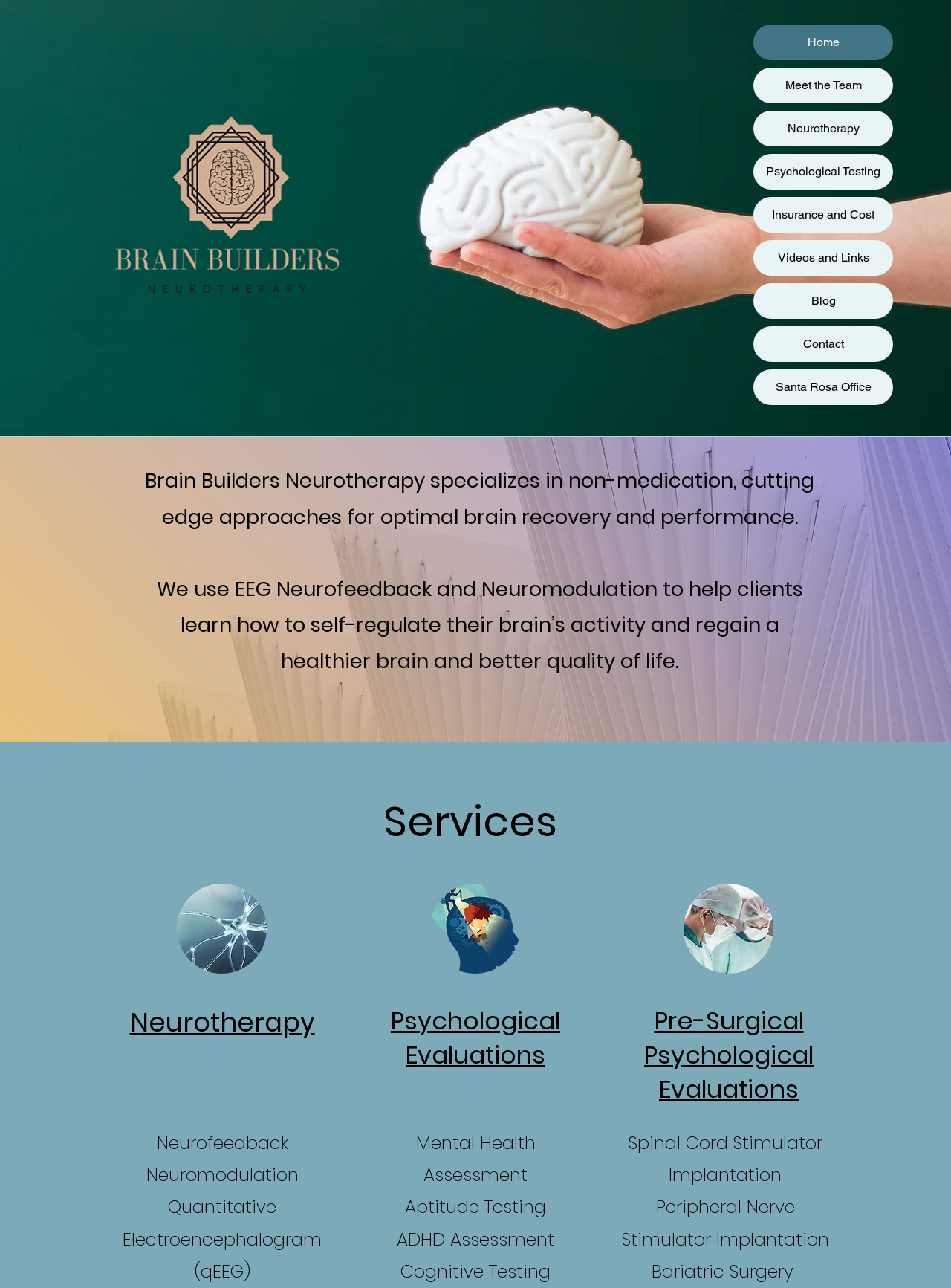Please find the bounding box coordinates of the element that you should click to achieve the following instruction: "Click the Home link". The coordinates should be presented as four float numbers between 0 and 1: [left, top, right, bottom].

[0.792, 0.019, 0.939, 0.047]